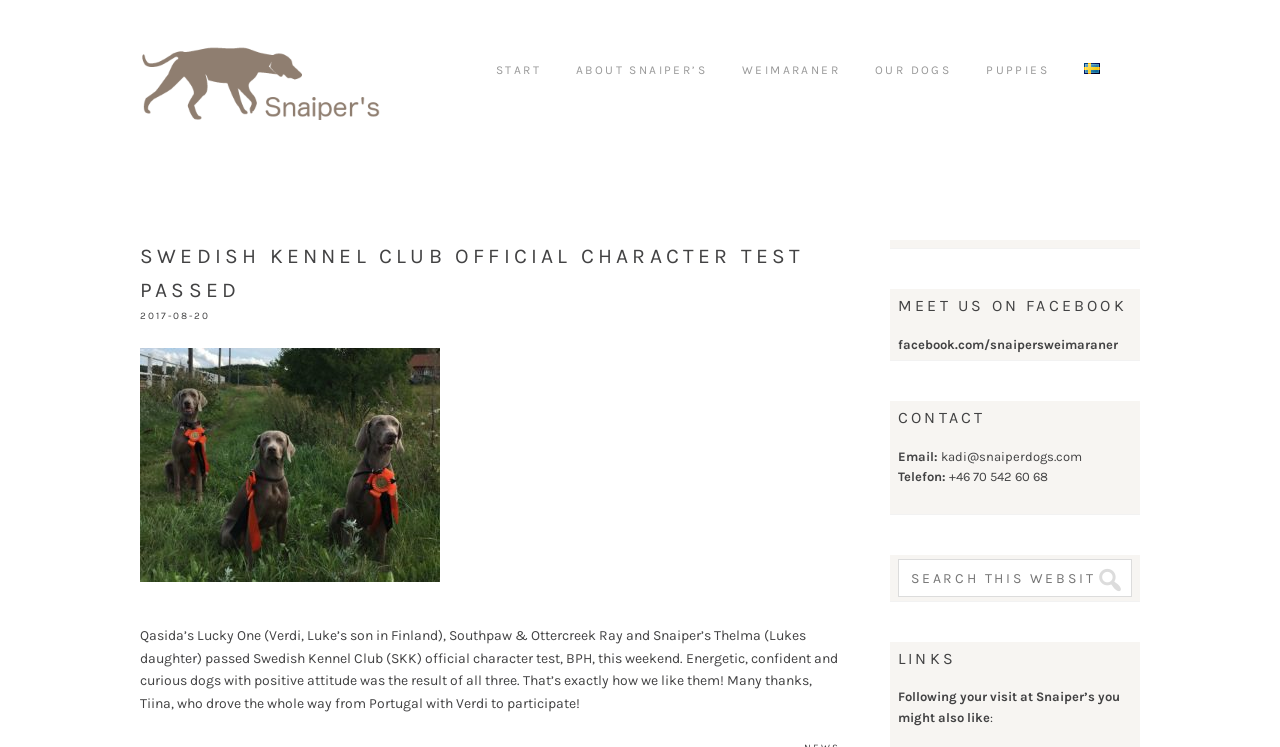Indicate the bounding box coordinates of the element that must be clicked to execute the instruction: "Follow the 'facebook.com/snaipersweimaraner' link". The coordinates should be given as four float numbers between 0 and 1, i.e., [left, top, right, bottom].

[0.702, 0.451, 0.873, 0.471]